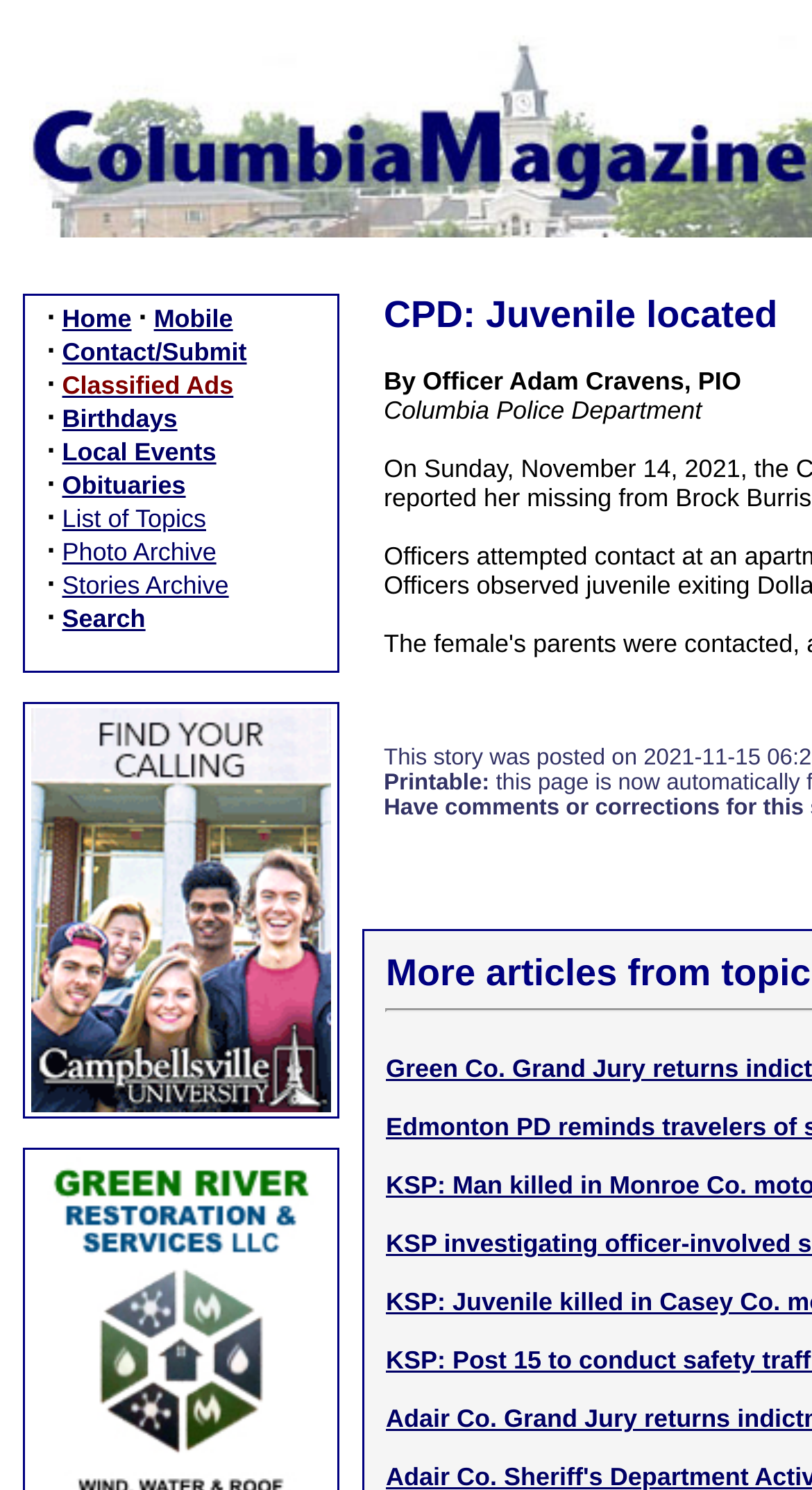What is the text above the 'Printable:' label?
We need a detailed and meticulous answer to the question.

I found the answer by looking at the static text element above the 'Printable:' label, which is 'Columbia Police Department'.